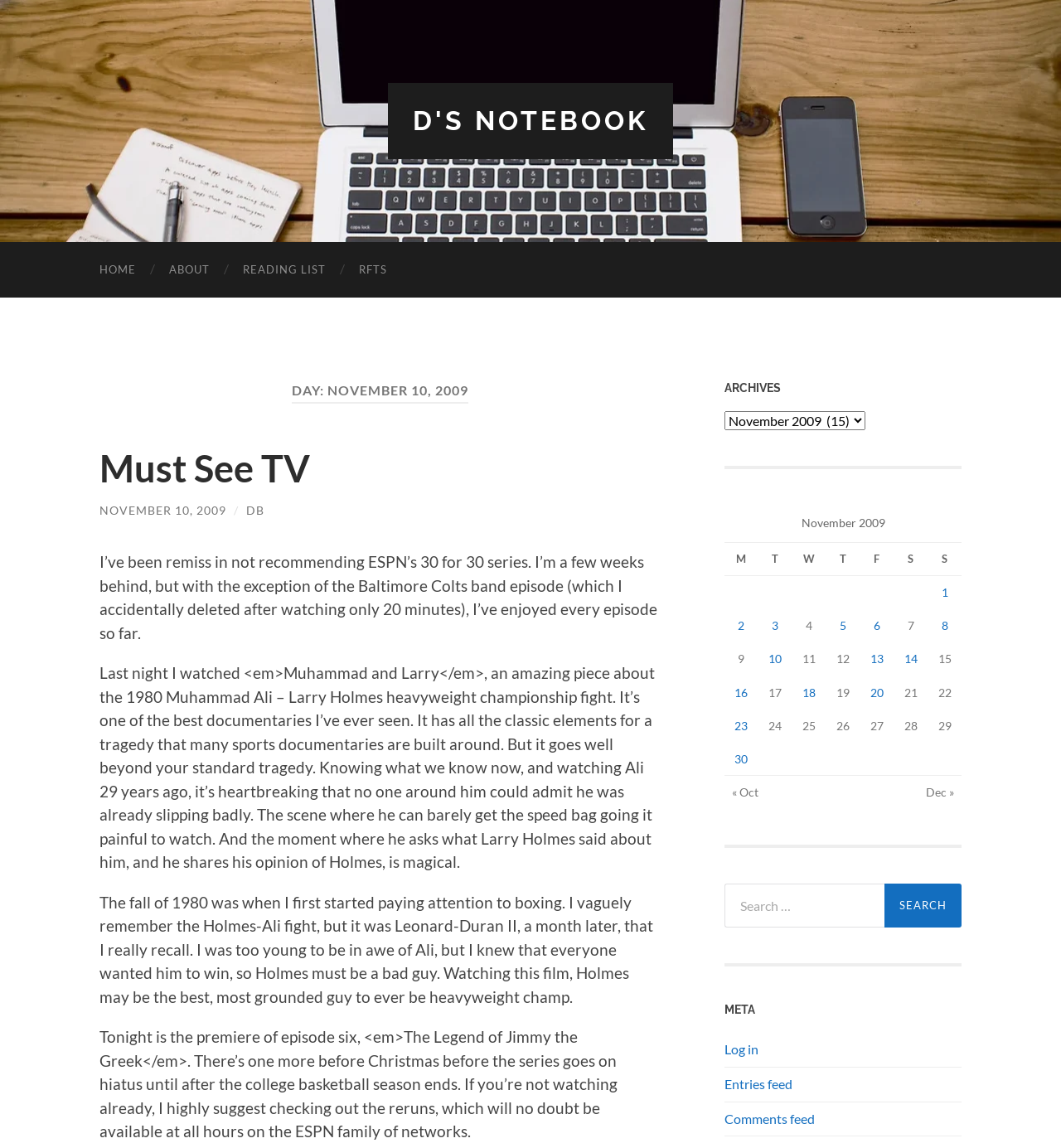Please indicate the bounding box coordinates for the clickable area to complete the following task: "Login or logout". The coordinates should be specified as four float numbers between 0 and 1, i.e., [left, top, right, bottom].

None